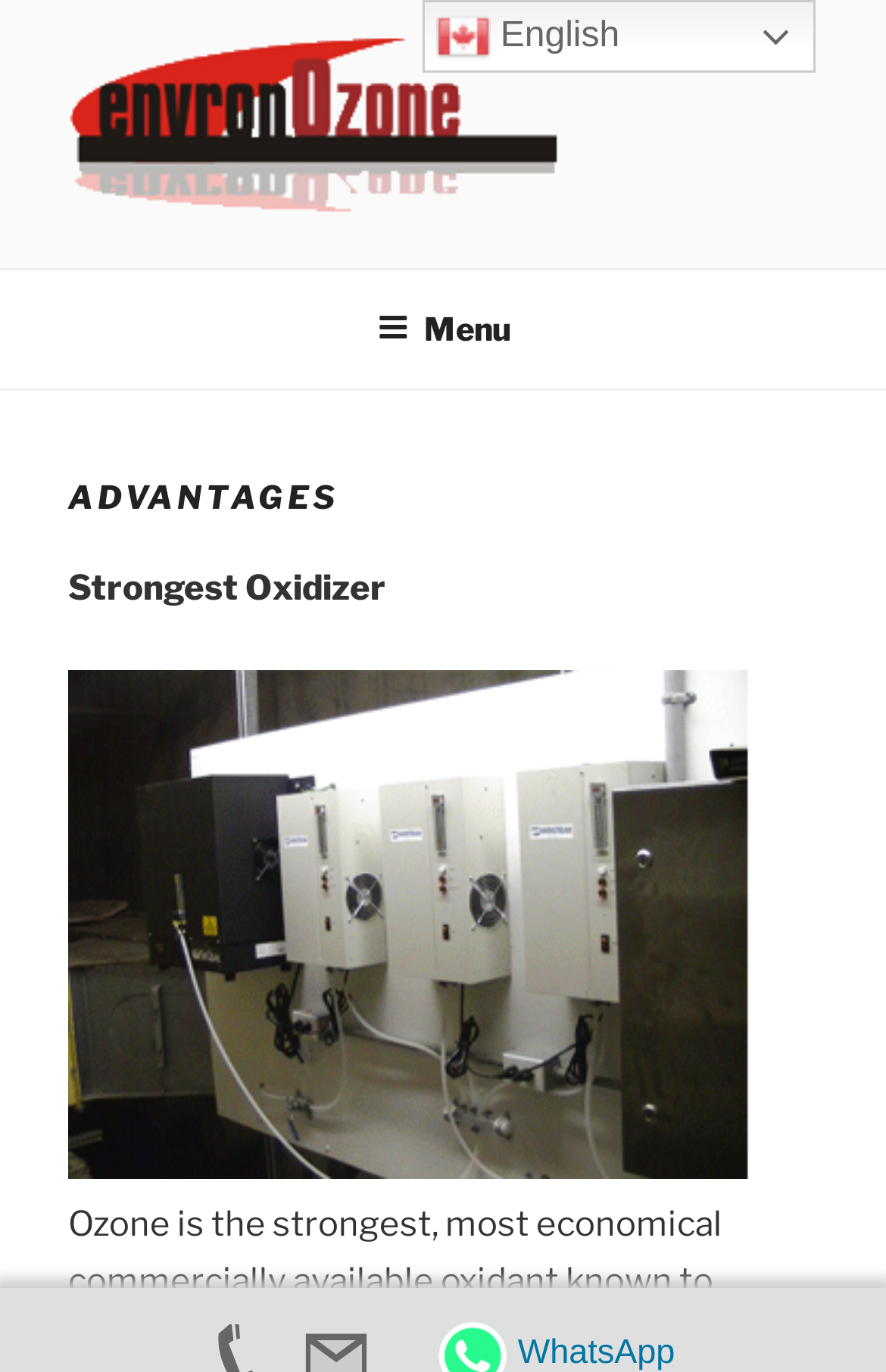Given the description Menu, predict the bounding box coordinates of the UI element. Ensure the coordinates are in the format (top-left x, top-left y, bottom-right x, bottom-right y) and all values are between 0 and 1.

[0.388, 0.198, 0.612, 0.28]